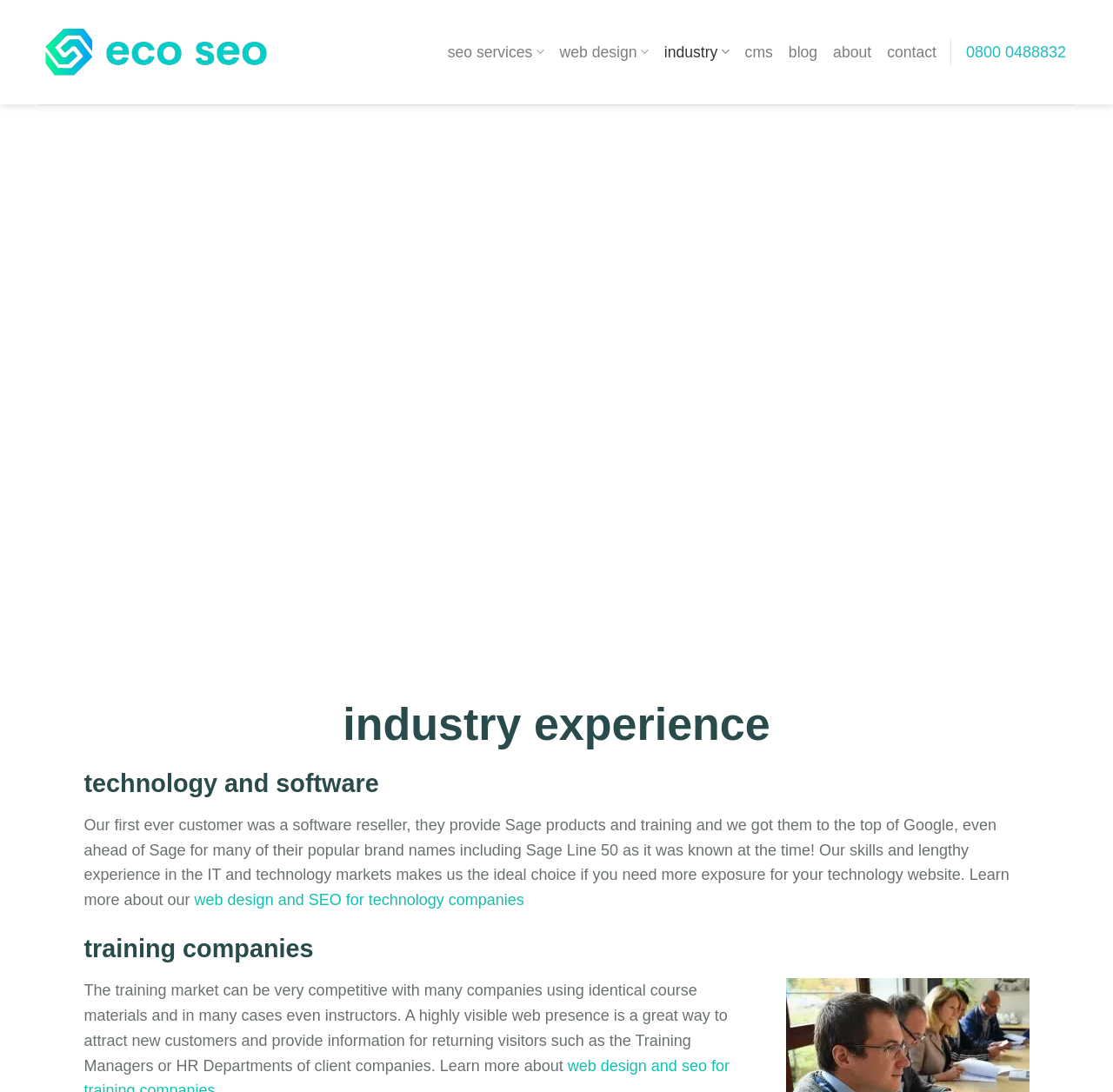Find the bounding box coordinates of the element I should click to carry out the following instruction: "Contact us".

[0.672, 0.483, 0.793, 0.531]